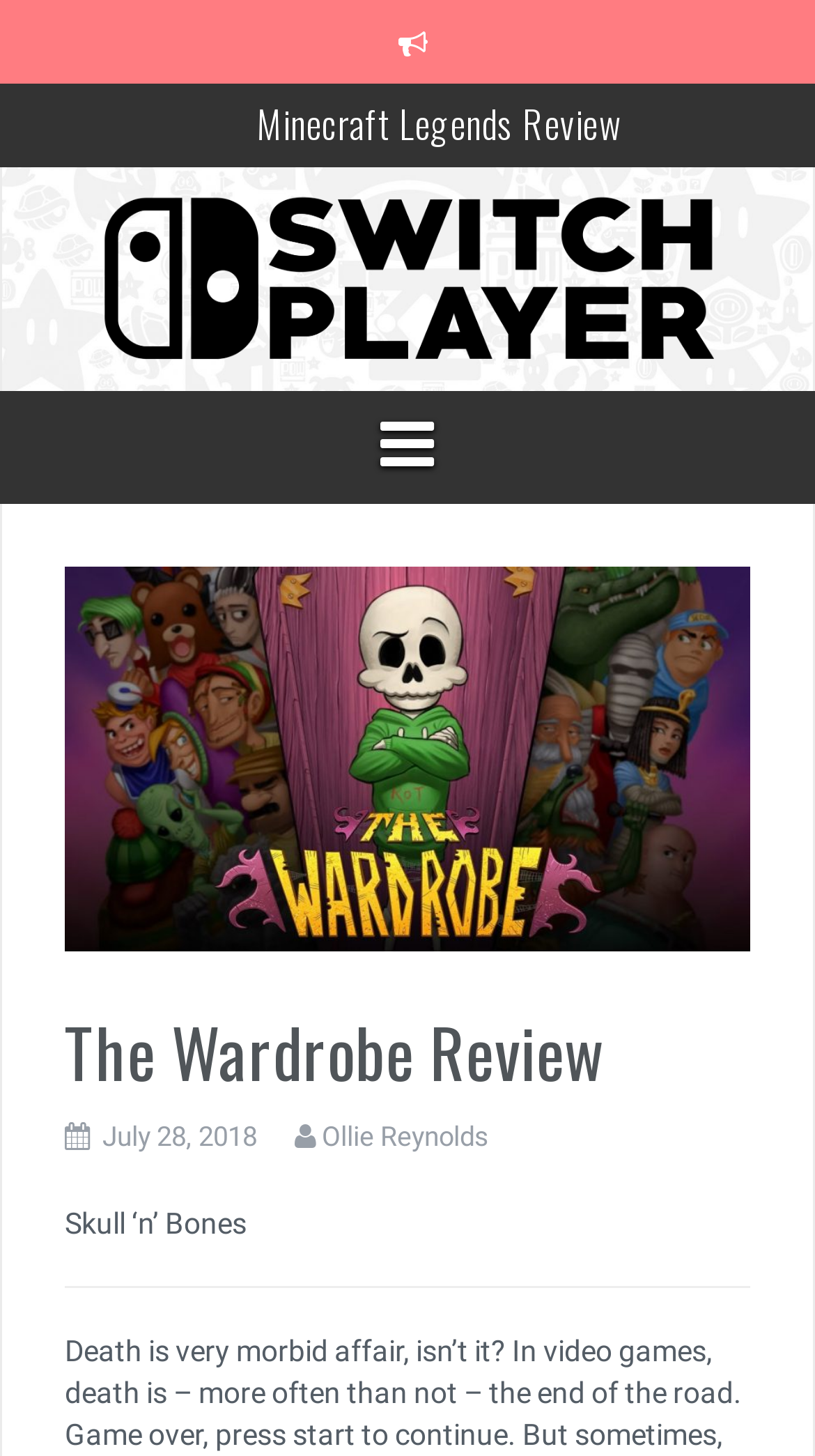Please respond in a single word or phrase: 
How many review links are on the page?

9